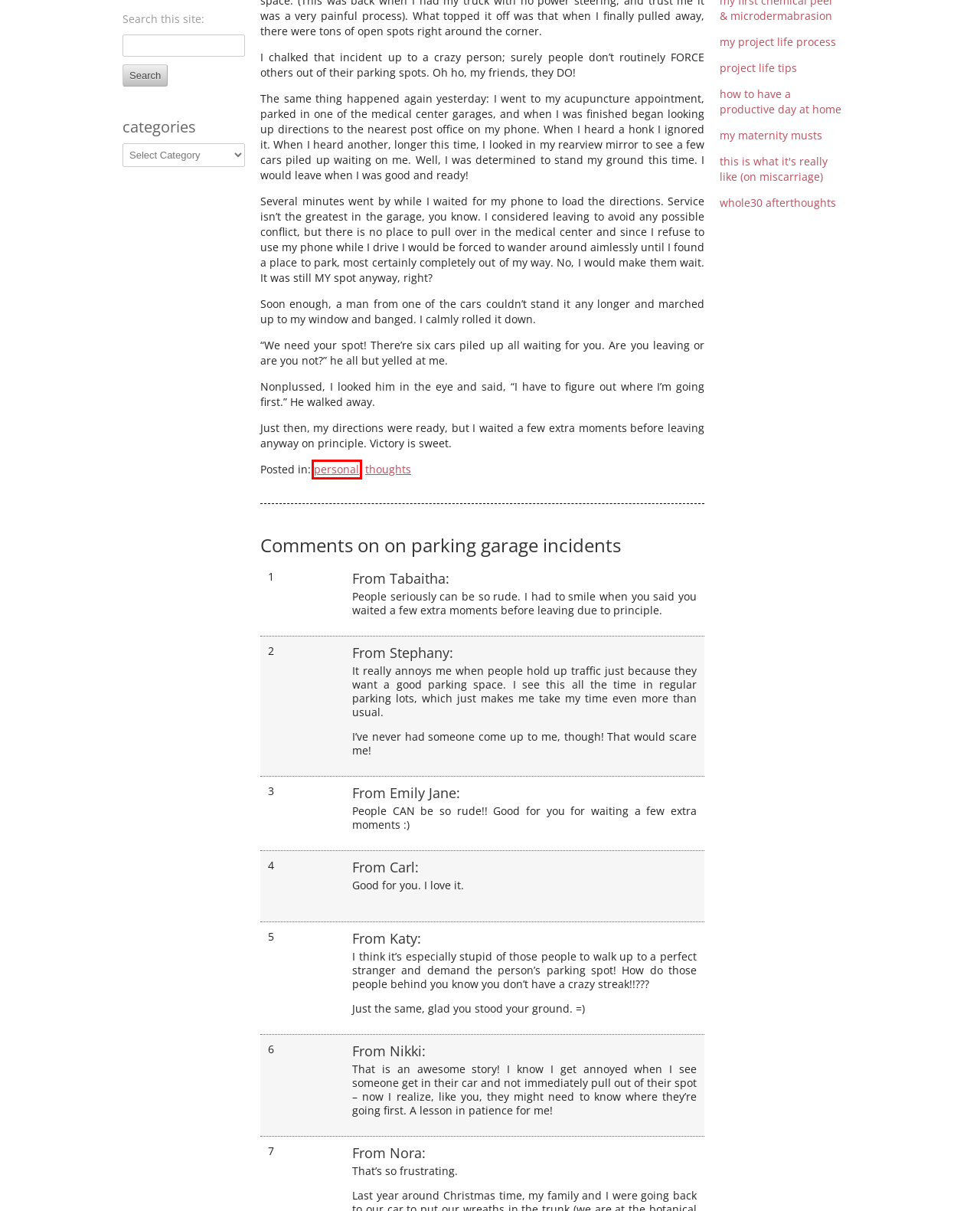Examine the screenshot of a webpage with a red rectangle bounding box. Select the most accurate webpage description that matches the new webpage after clicking the element within the bounding box. Here are the candidates:
A. personal Archives - kapachino
B. 実は重要な役割を担っている？ペットボトルに貼ってあるオリジナルラベルの豆知識を紹介｜ペットボトルに貼ってあるオリジナルラベルの豆知識　2024年5月更新
C. contact - kapachino
D. books & reading Archives - kapachino
E. thoughts Archives - kapachino
F. about - kapachino
G. motherhood - kapachino
H. crafts - kapachino

A